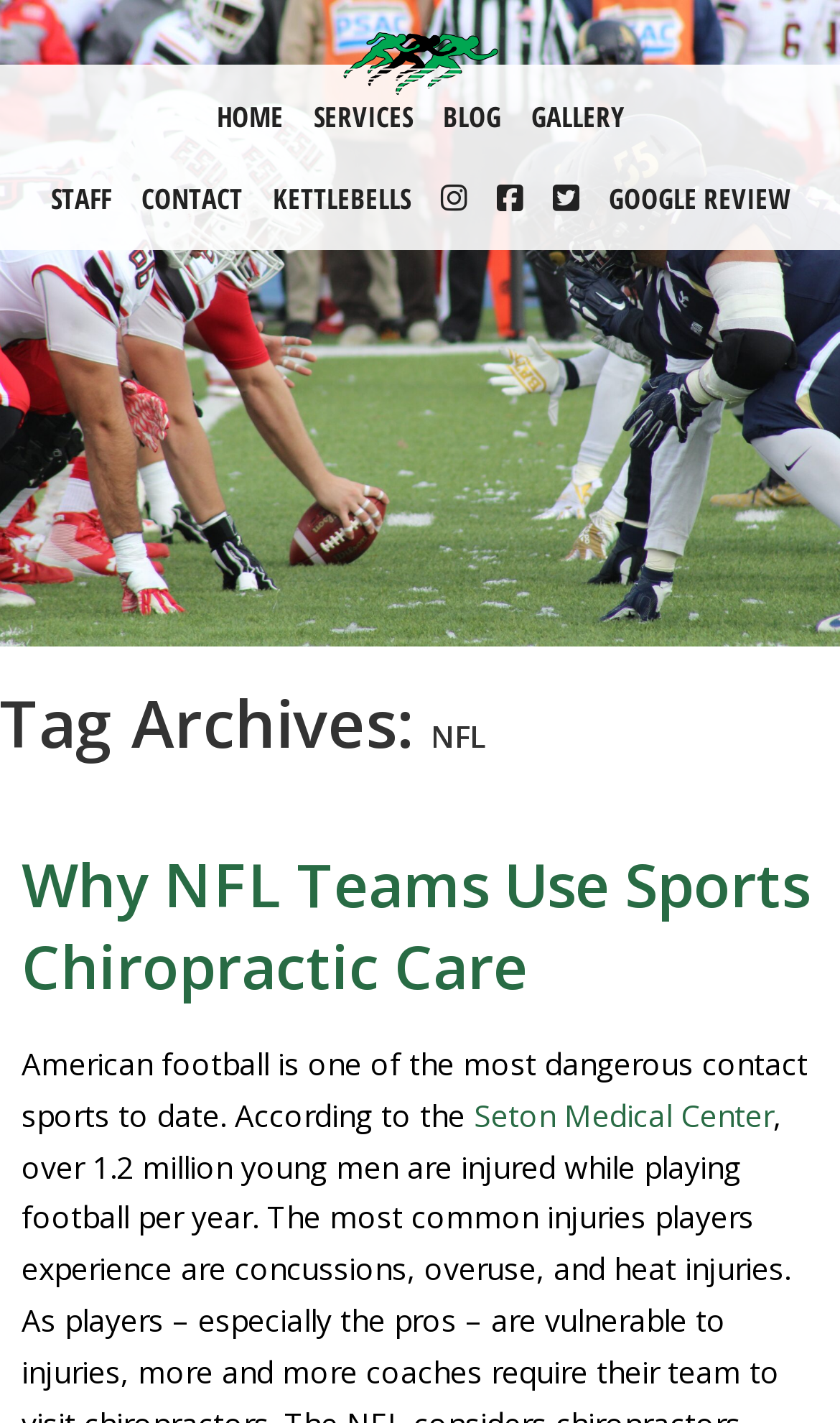Generate the main heading text from the webpage.

Tag Archives: NFL